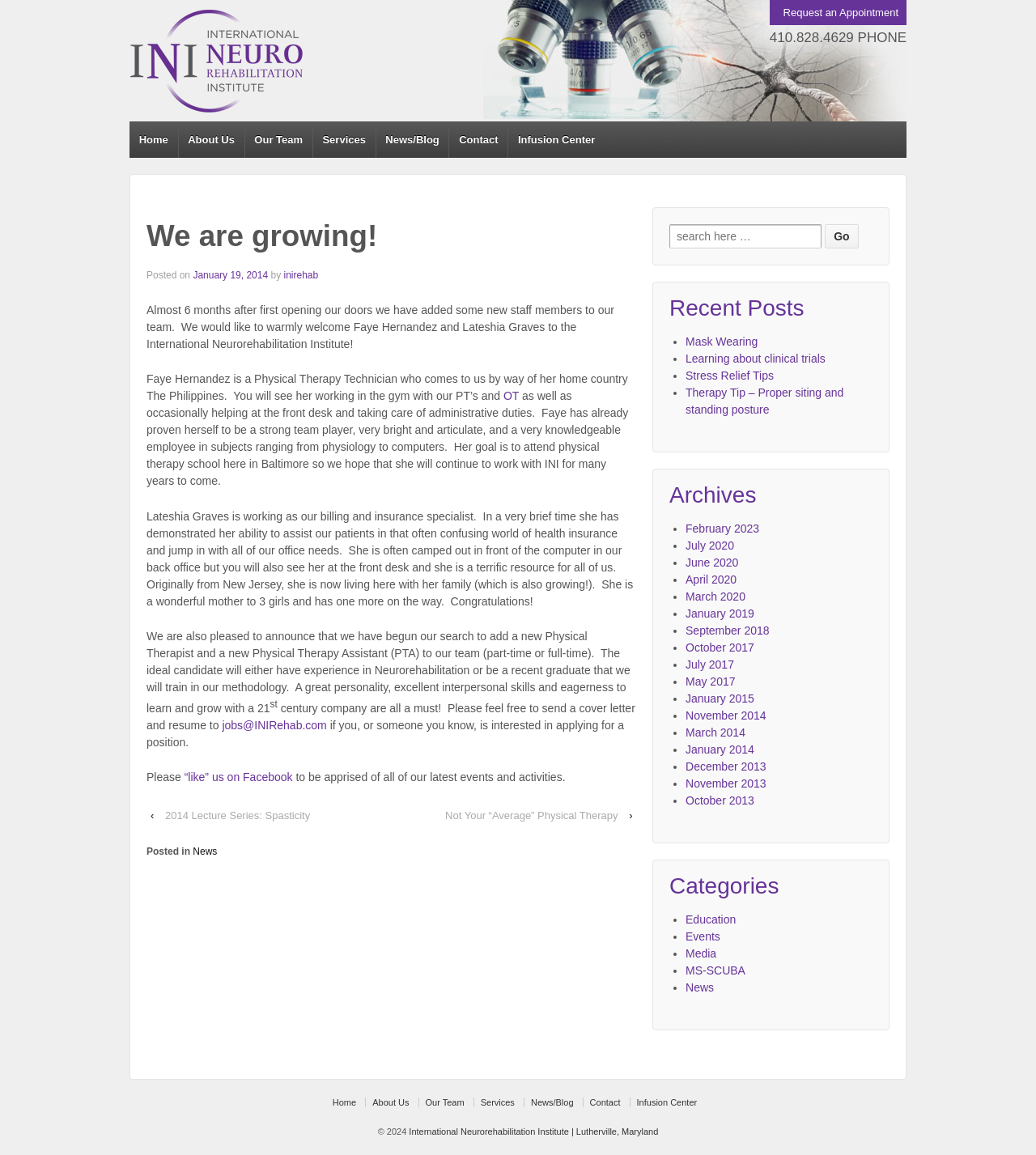Find the bounding box coordinates for the area that must be clicked to perform this action: "Request an appointment".

[0.743, 0.0, 0.875, 0.022]